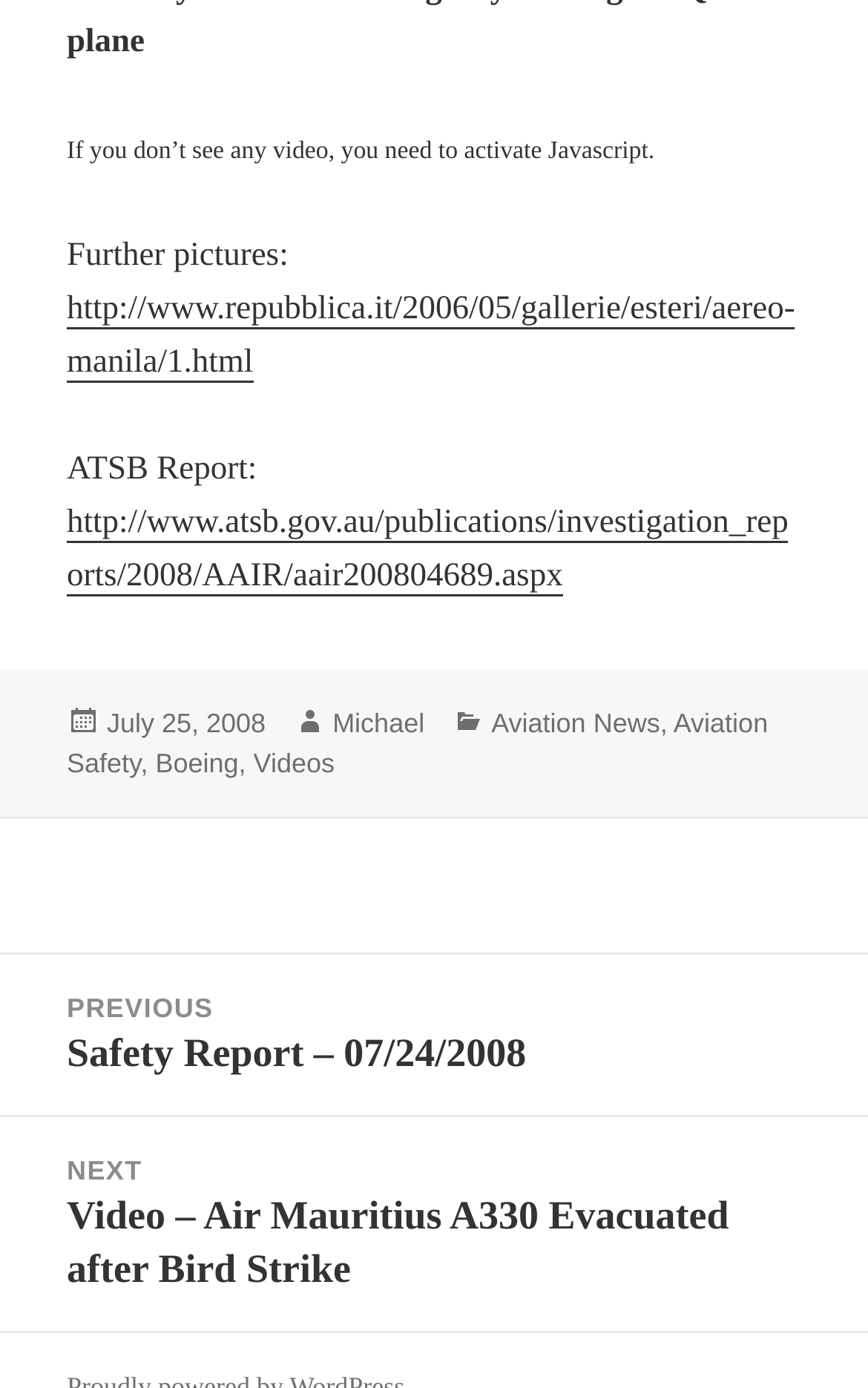Answer the question with a single word or phrase: 
What type of content is available on this website?

Videos and reports